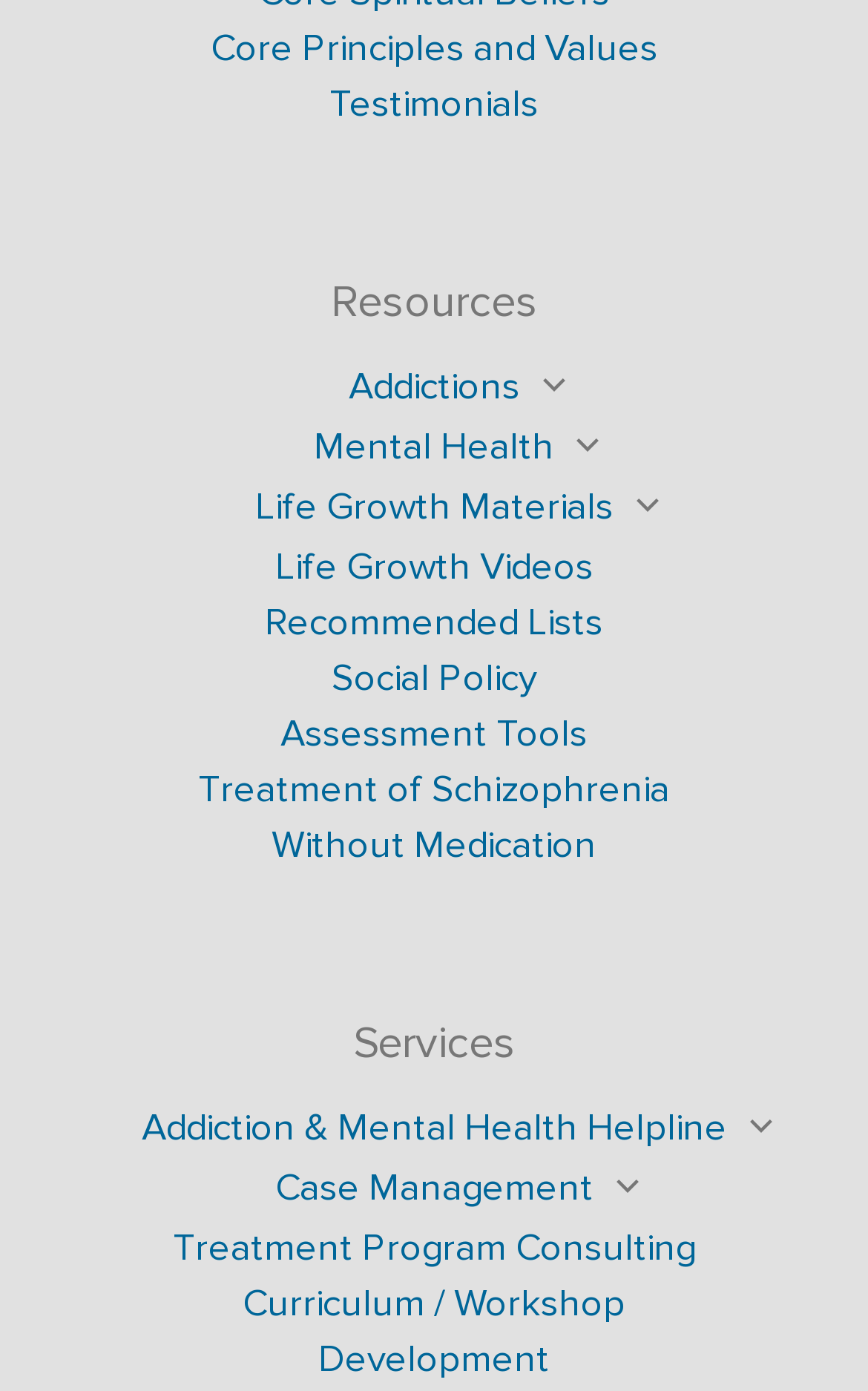Refer to the element description Life Growth Materials and identify the corresponding bounding box in the screenshot. Format the coordinates as (top-left x, top-left y, bottom-right x, bottom-right y) with values in the range of 0 to 1.

[0.294, 0.347, 0.706, 0.381]